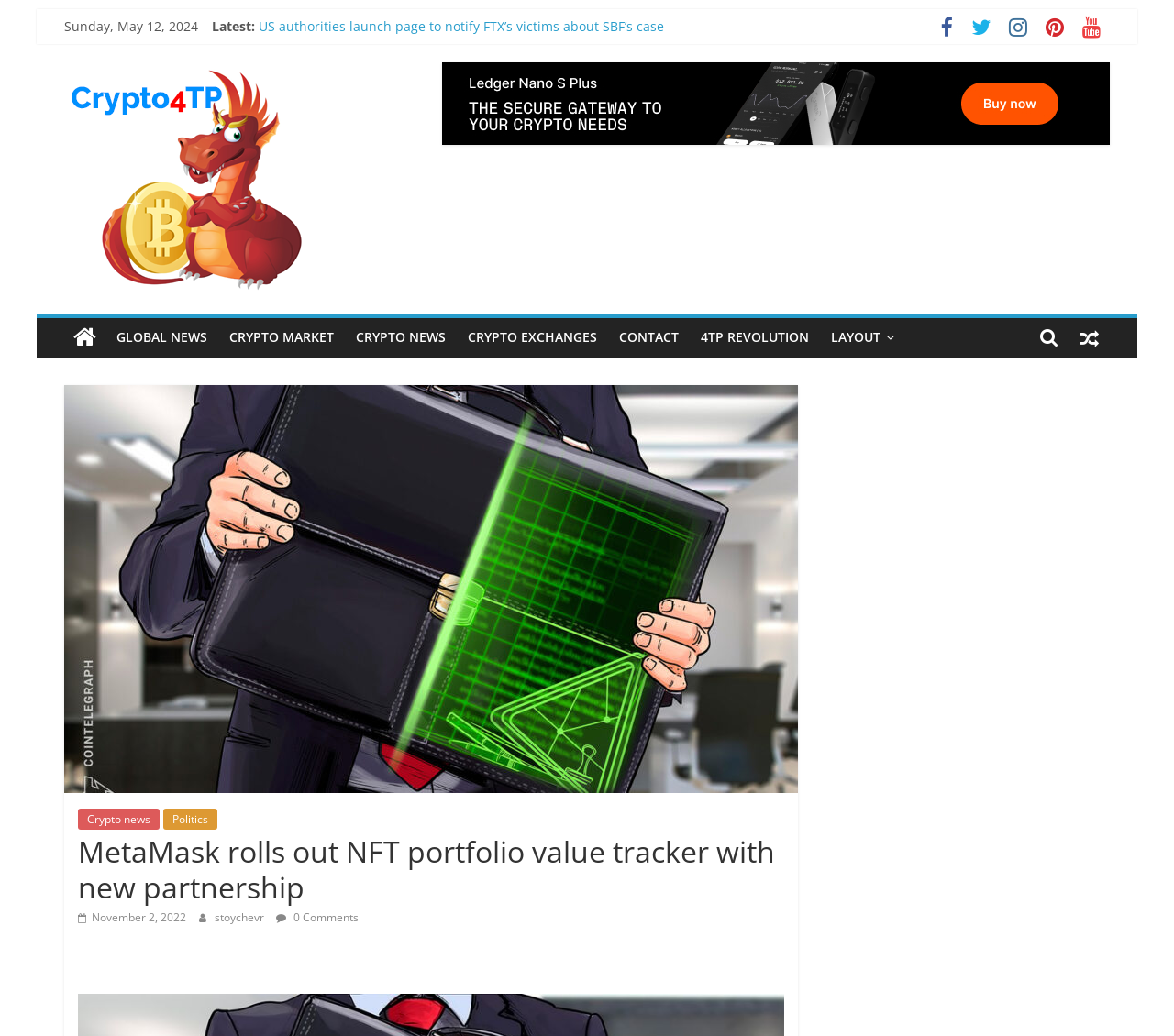What is the category of the article?
Using the visual information, respond with a single word or phrase.

Crypto news